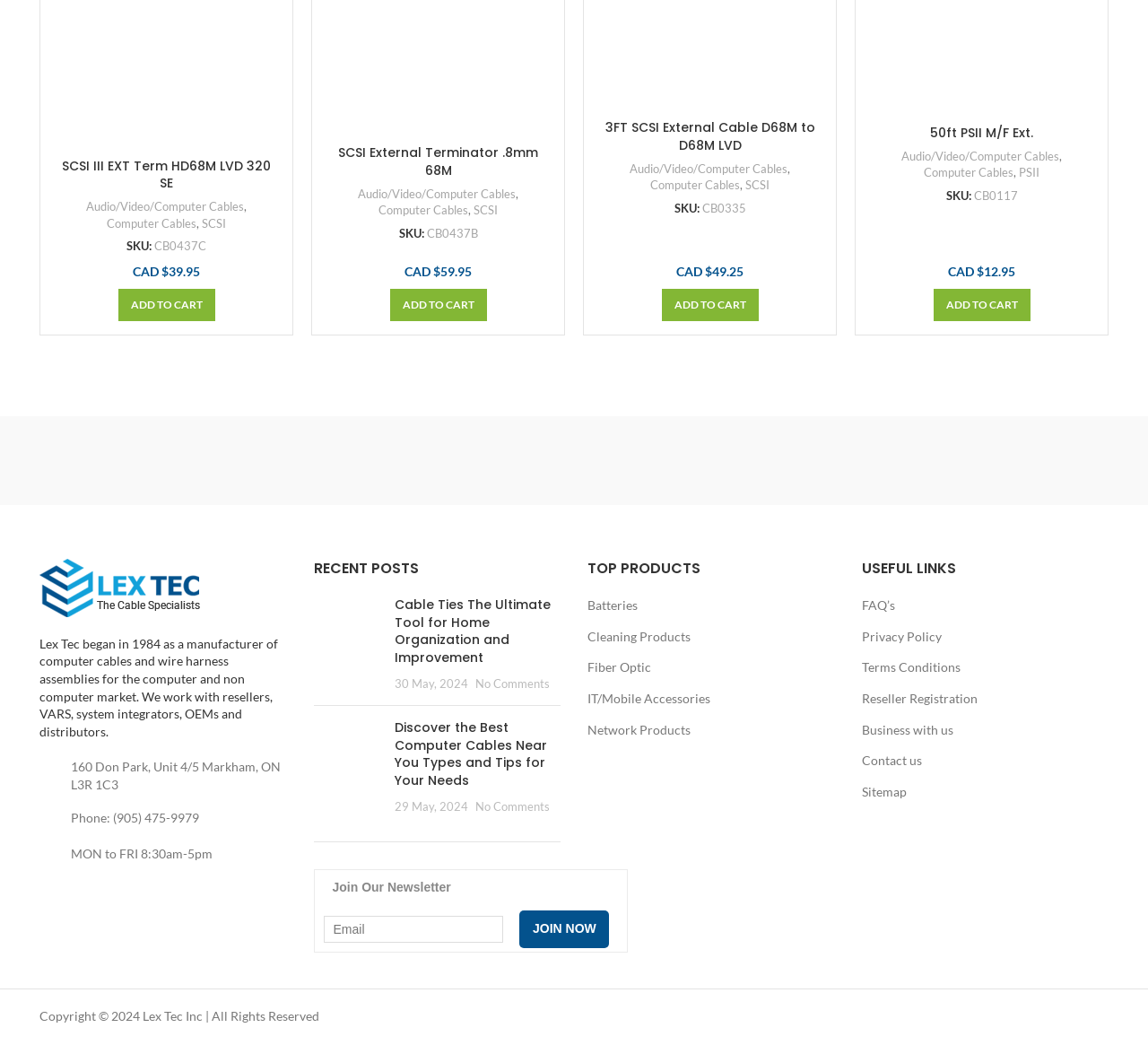From the image, can you give a detailed response to the question below:
What is the phone number of the company?

I found the phone number by looking at the contact information in the footer section, which mentions 'Phone: (905) 475-9979'.